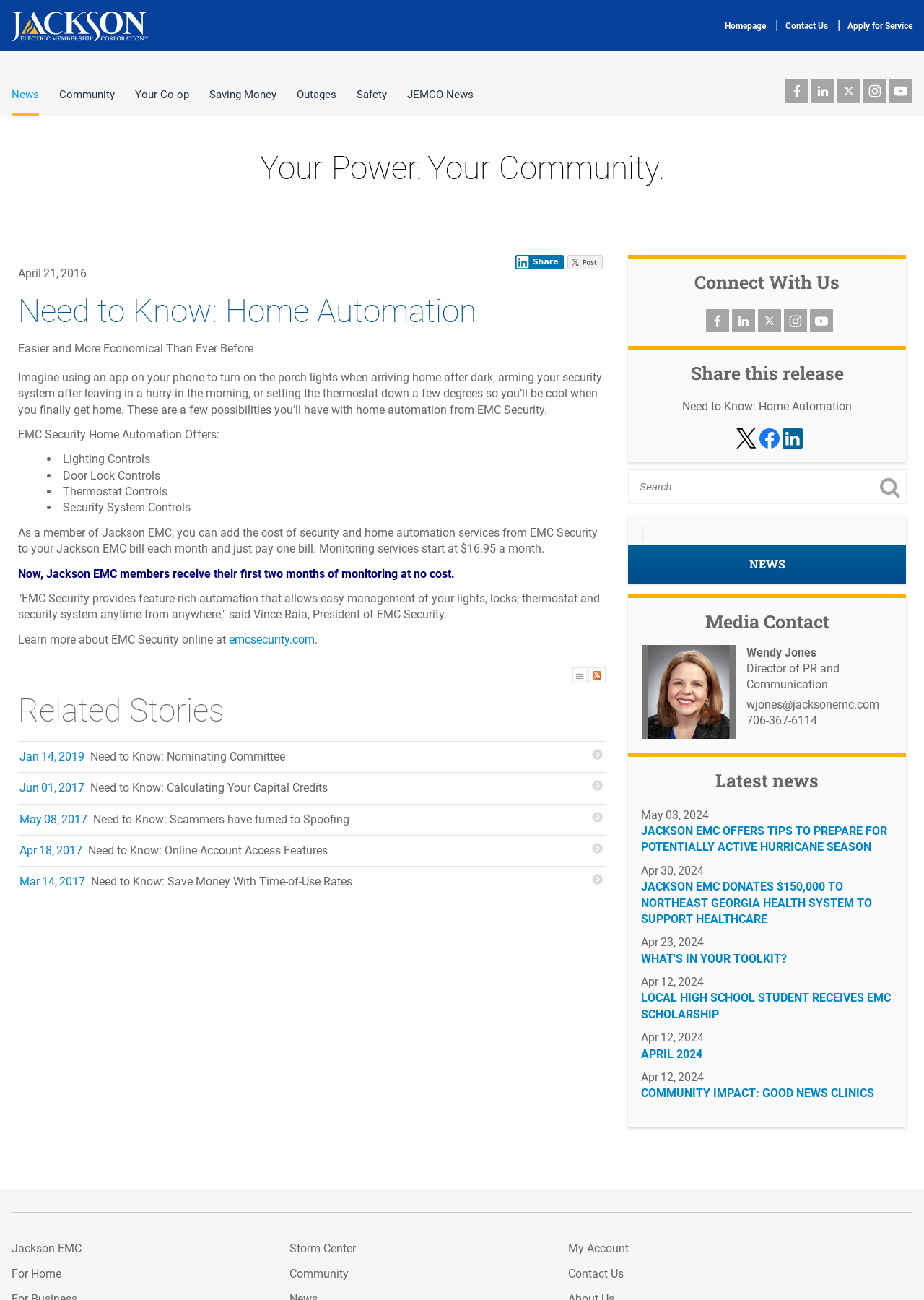Find the bounding box coordinates for the area that must be clicked to perform this action: "Click the 'GET STARTED TODAY' button".

None